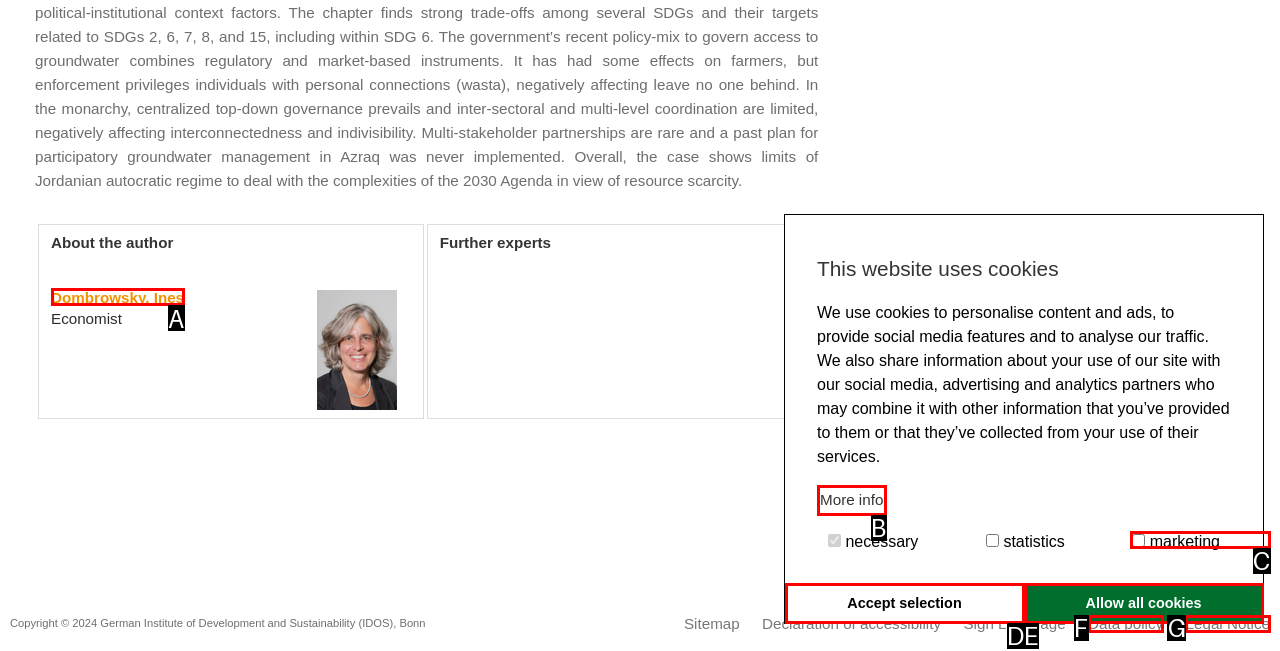Based on the provided element description: Accept selection, identify the best matching HTML element. Respond with the corresponding letter from the options shown.

D